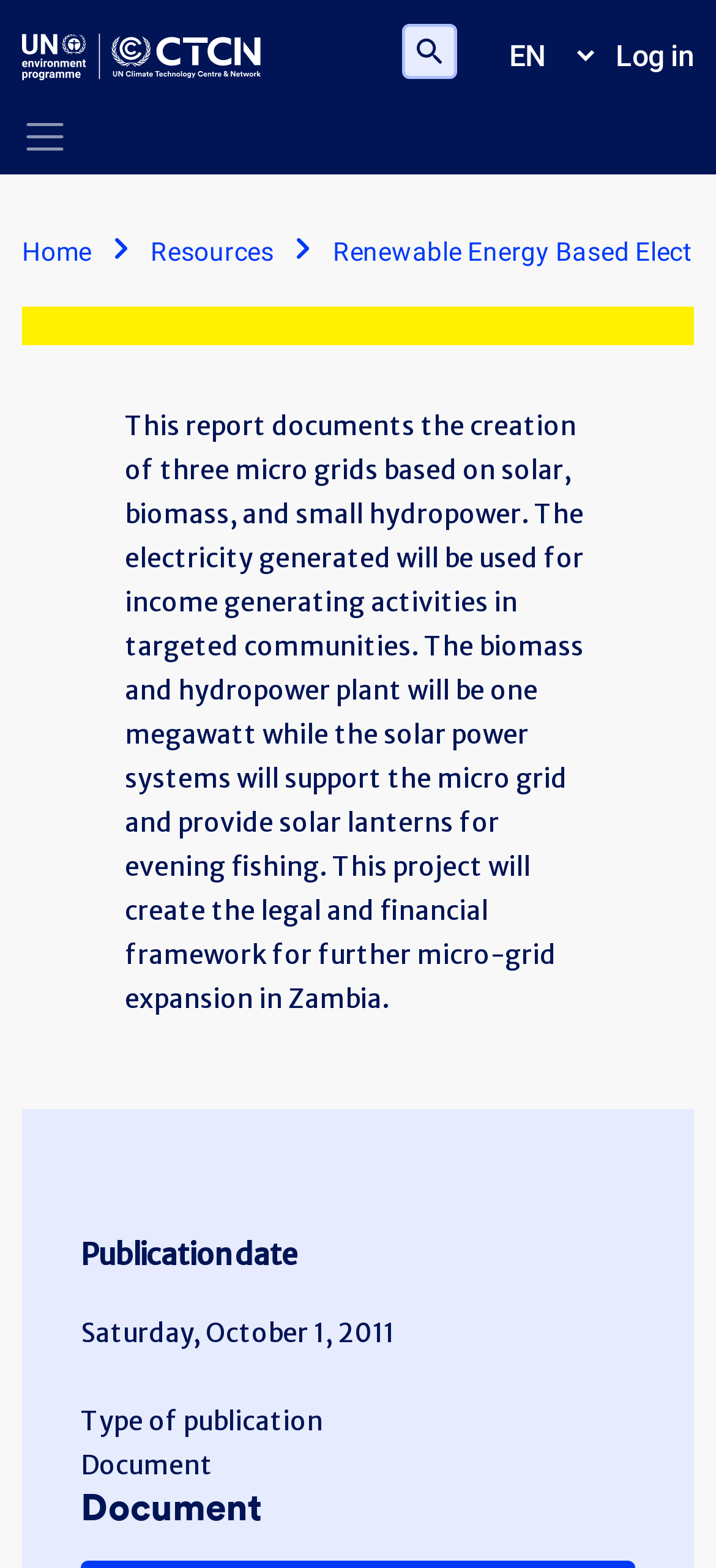When was the publication date?
Refer to the screenshot and answer in one word or phrase.

Saturday, October 1, 2011